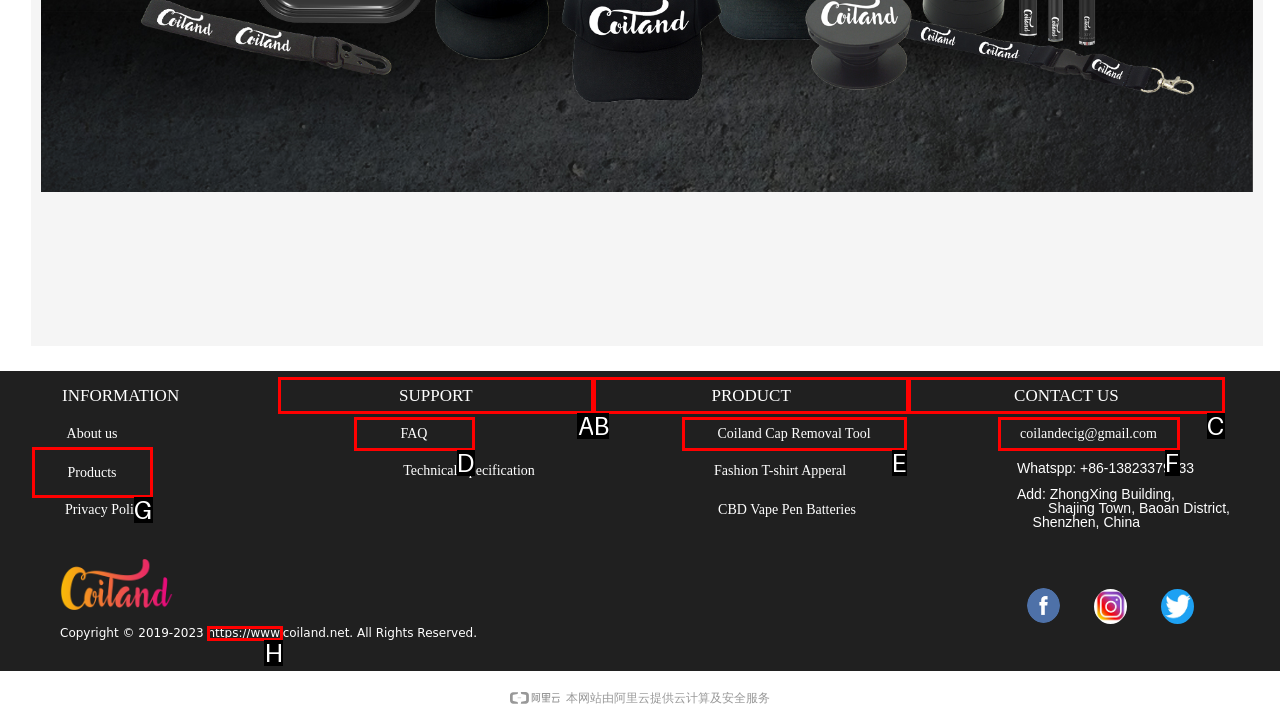Choose the HTML element that corresponds to the description: Products
Provide the answer by selecting the letter from the given choices.

G